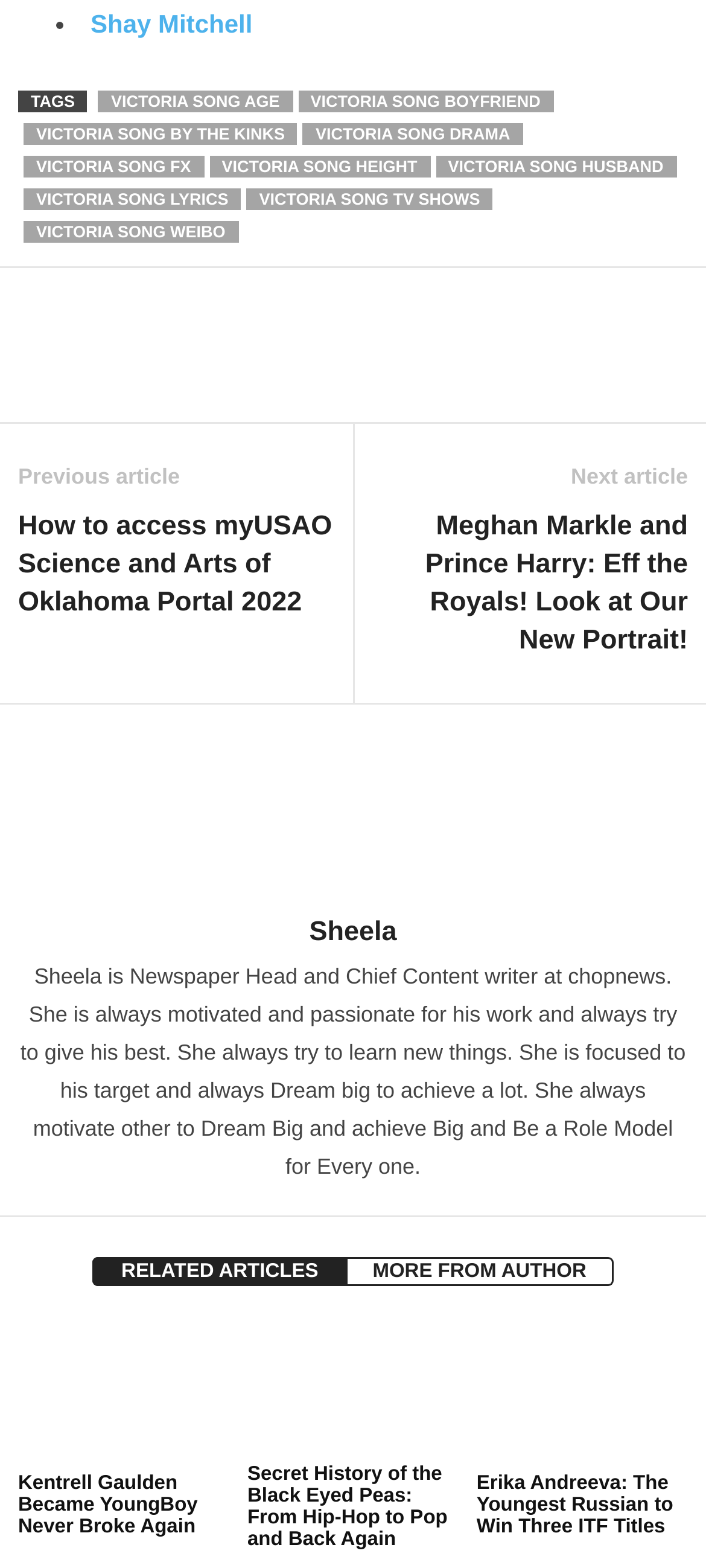What is the name of the person mentioned in the second link?
Look at the image and provide a short answer using one word or a phrase.

Victoria Song